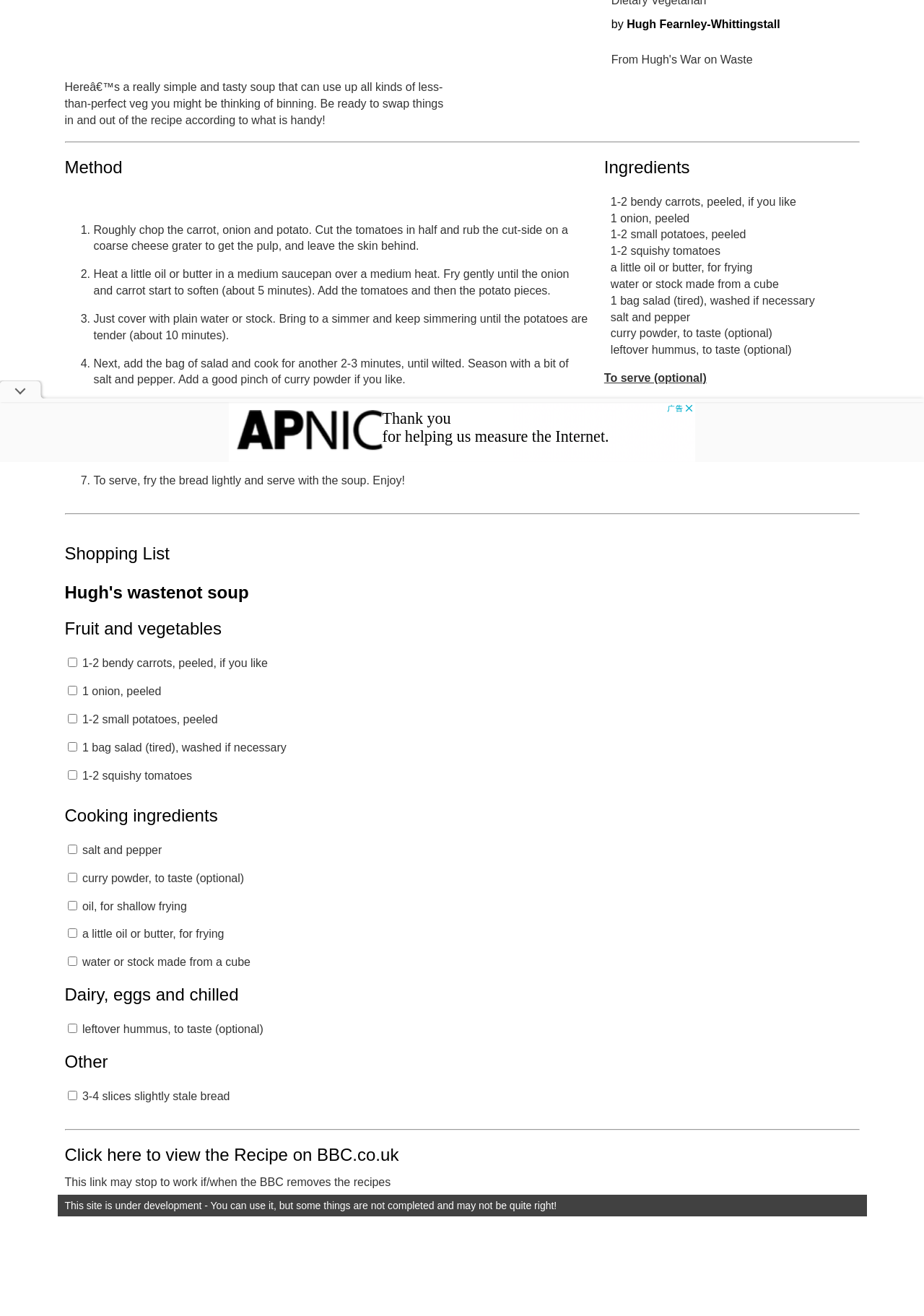Please find the bounding box coordinates in the format (top-left x, top-left y, bottom-right x, bottom-right y) for the given element description. Ensure the coordinates are floating point numbers between 0 and 1. Description: by Hugh Fearnley-Whittingstall

[0.662, 0.014, 0.922, 0.034]